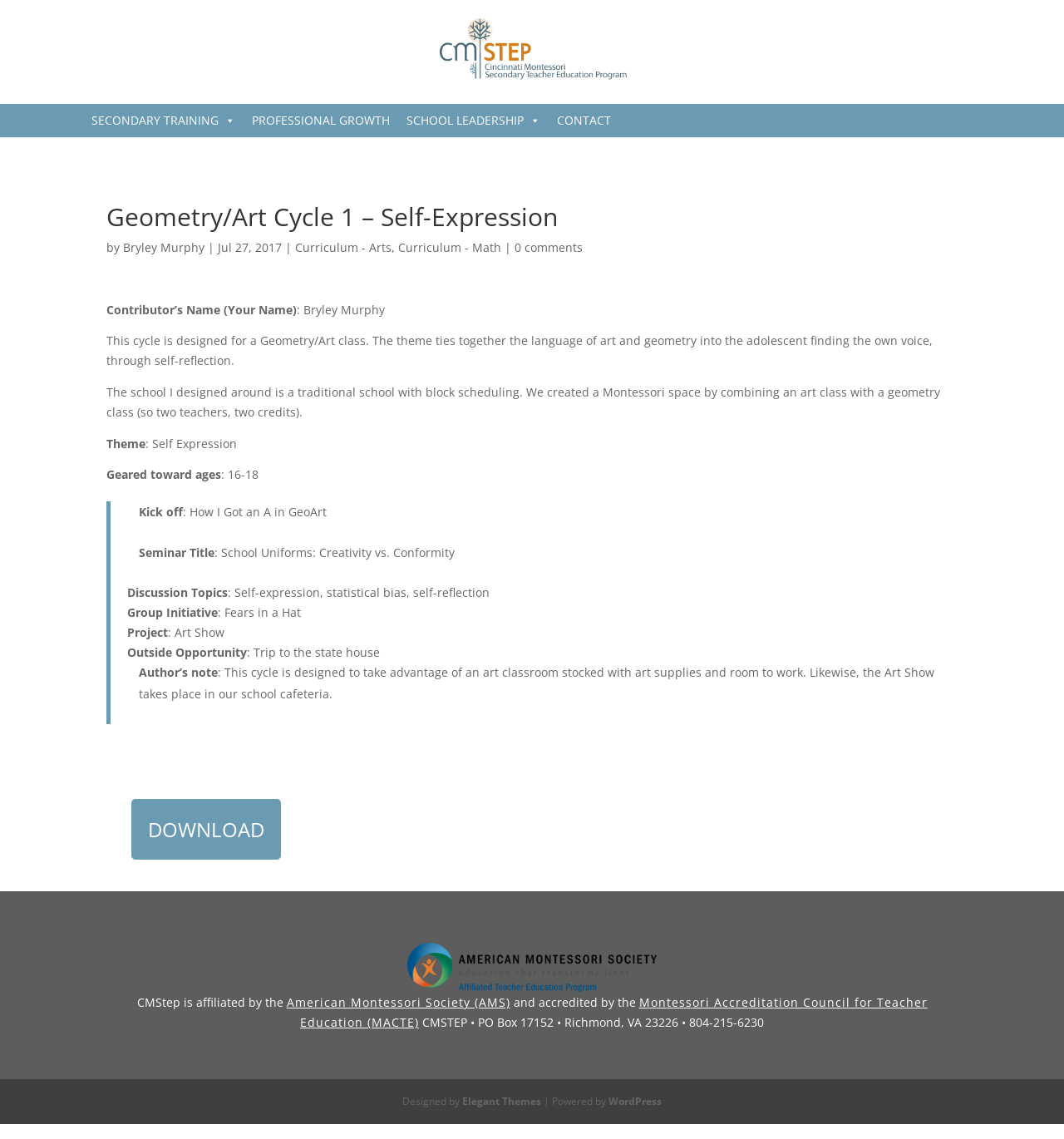Give a one-word or short phrase answer to the question: 
Who is the contributor of the Geometry/Art Cycle?

Bryley Murphy